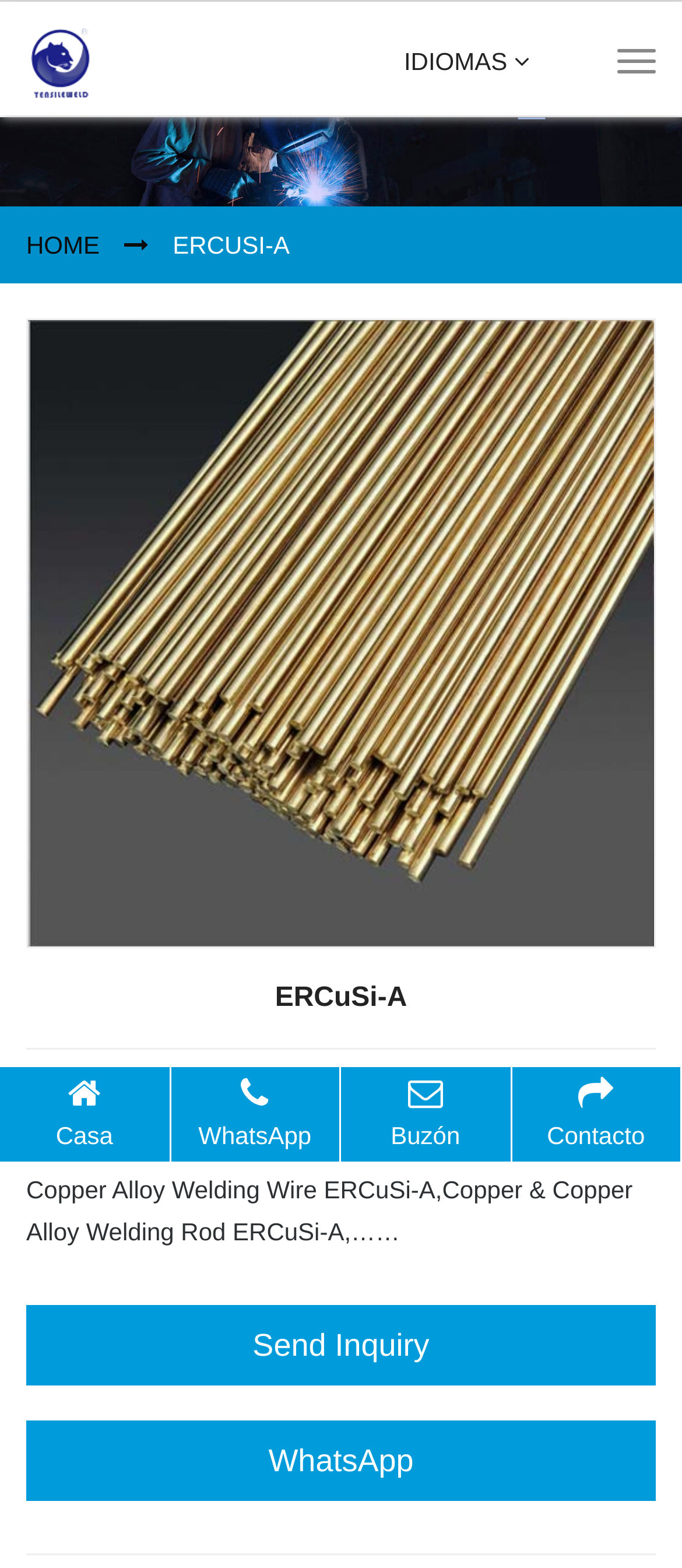Identify the bounding box coordinates of the clickable section necessary to follow the following instruction: "Go to home page". The coordinates should be presented as four float numbers from 0 to 1, i.e., [left, top, right, bottom].

[0.038, 0.147, 0.146, 0.165]